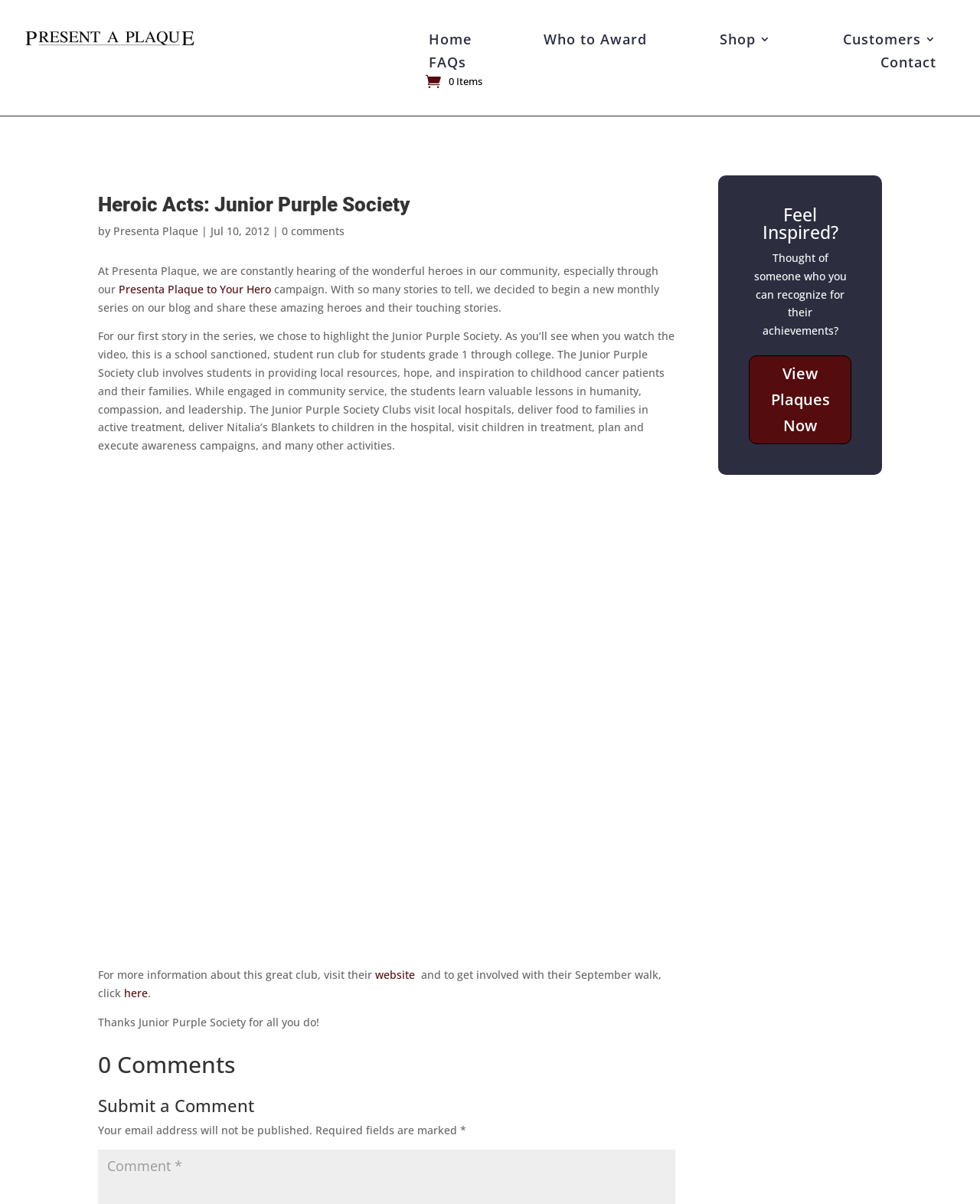Using the webpage screenshot, locate the HTML element that fits the following description and provide its bounding box: "Presenta Plaque".

[0.116, 0.186, 0.202, 0.198]